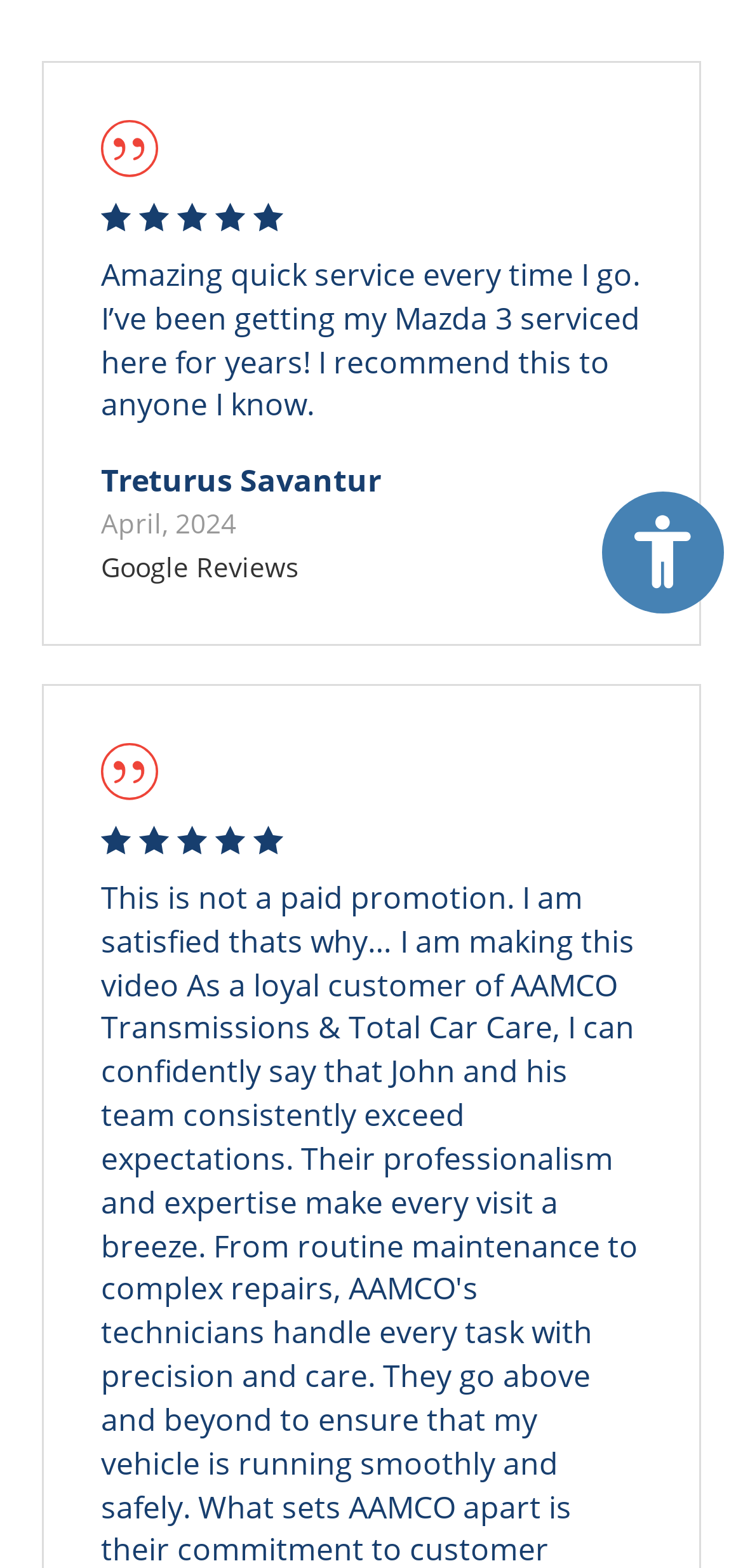Identify the bounding box coordinates of the HTML element based on this description: "Increase Font Size".

[0.026, 0.623, 0.974, 0.665]